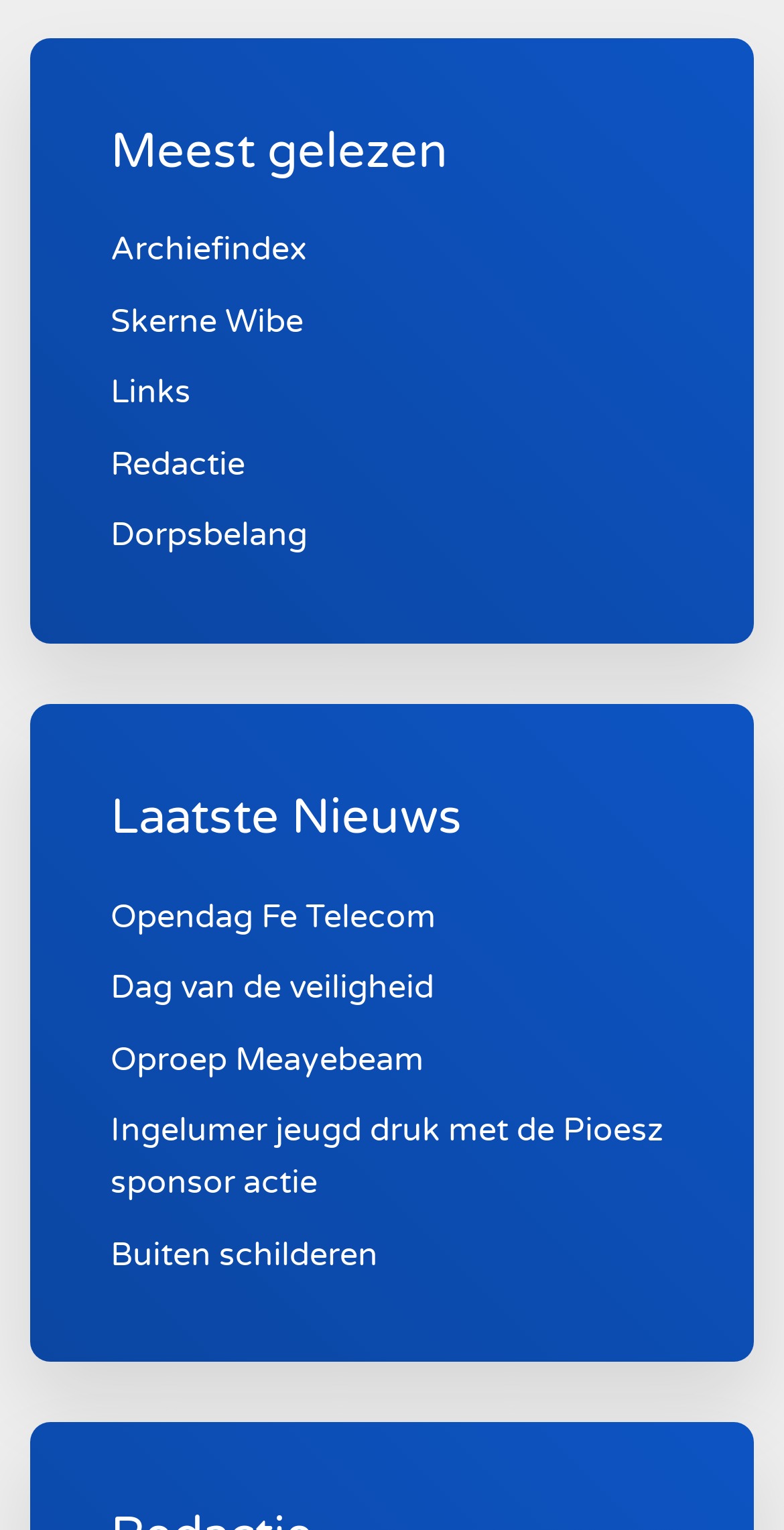Answer the question below with a single word or a brief phrase: 
How many links are under 'Meest gelezen'?

7